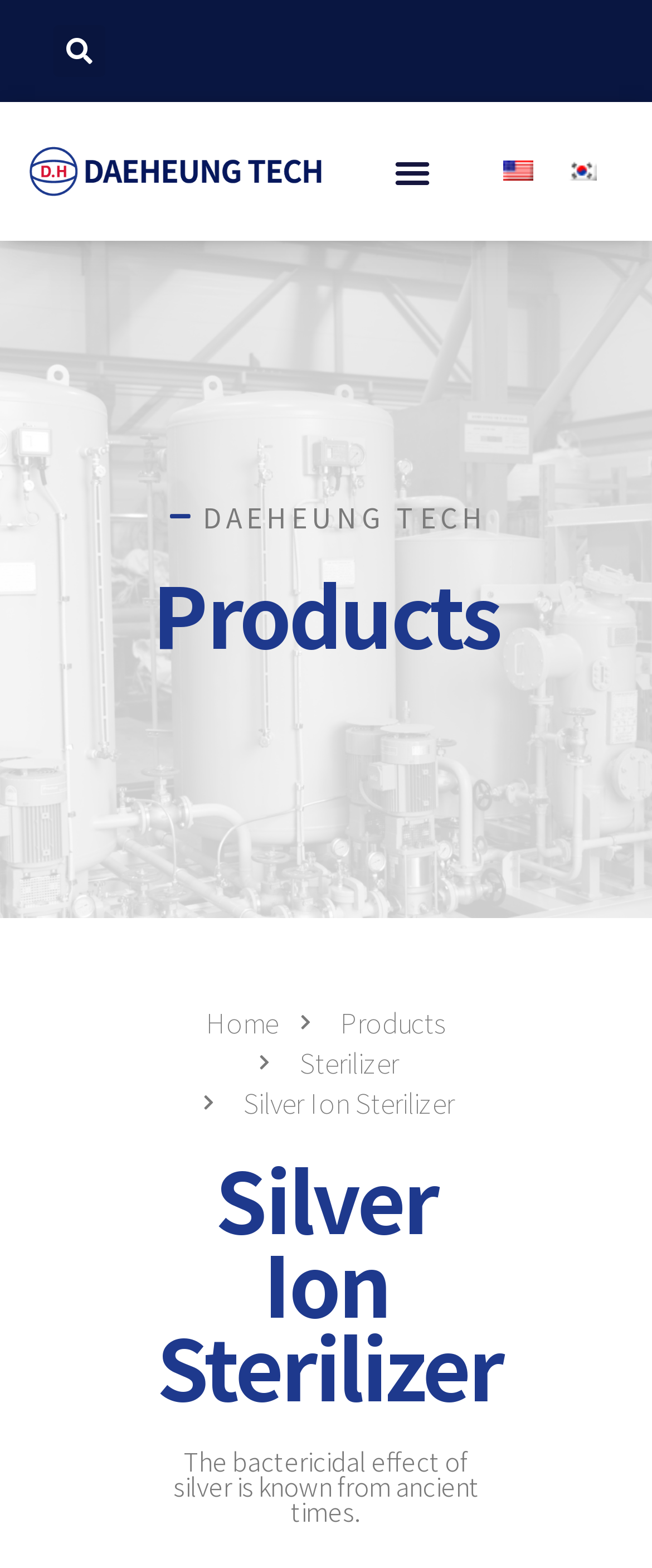Using the provided element description: "Silver ion sterilizer", determine the bounding box coordinates of the corresponding UI element in the screenshot.

[0.303, 0.69, 0.697, 0.716]